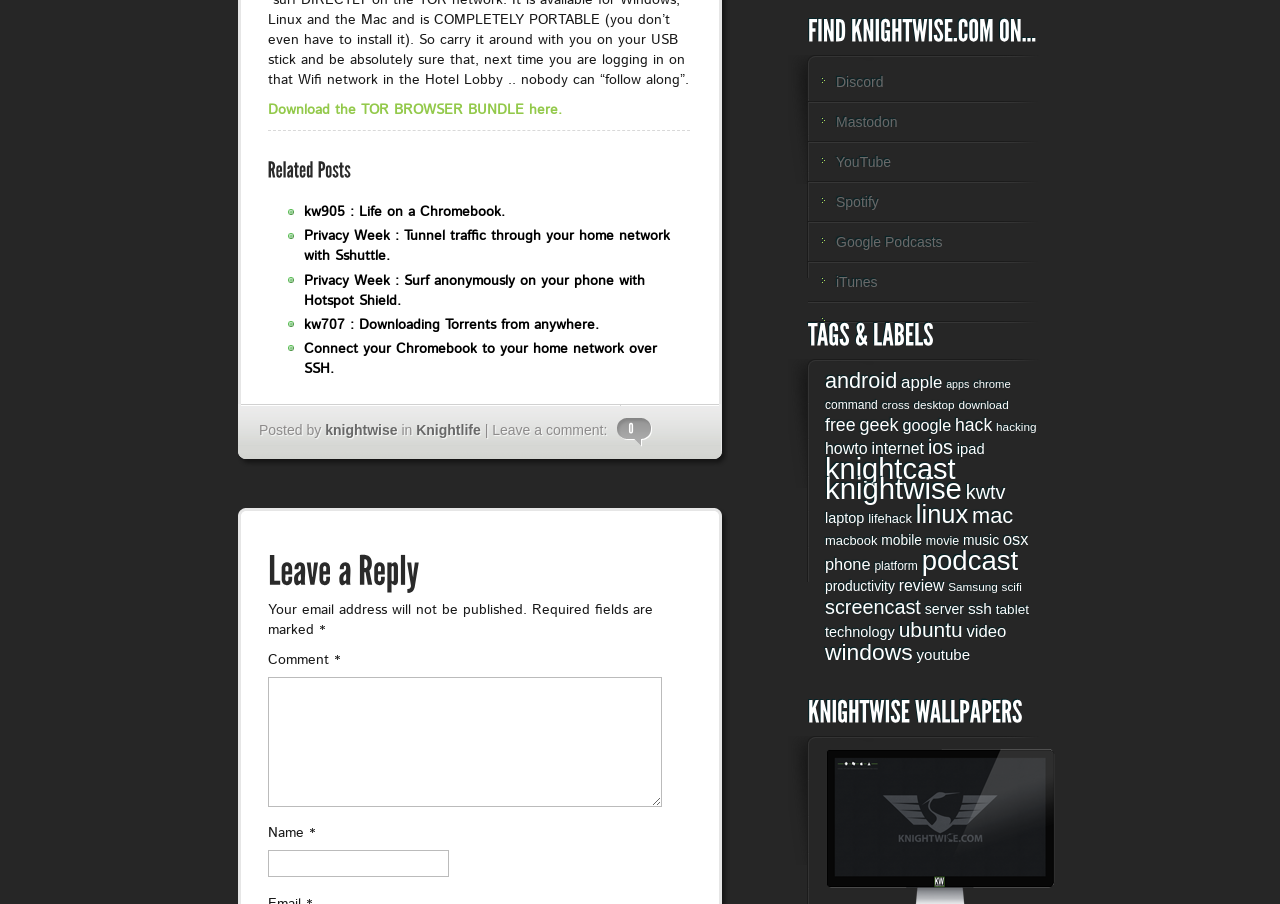Please specify the bounding box coordinates in the format (top-left x, top-left y, bottom-right x, bottom-right y), with values ranging from 0 to 1. Identify the bounding box for the UI component described as follows: parent_node: Comment * name="comment"

[0.209, 0.748, 0.517, 0.892]